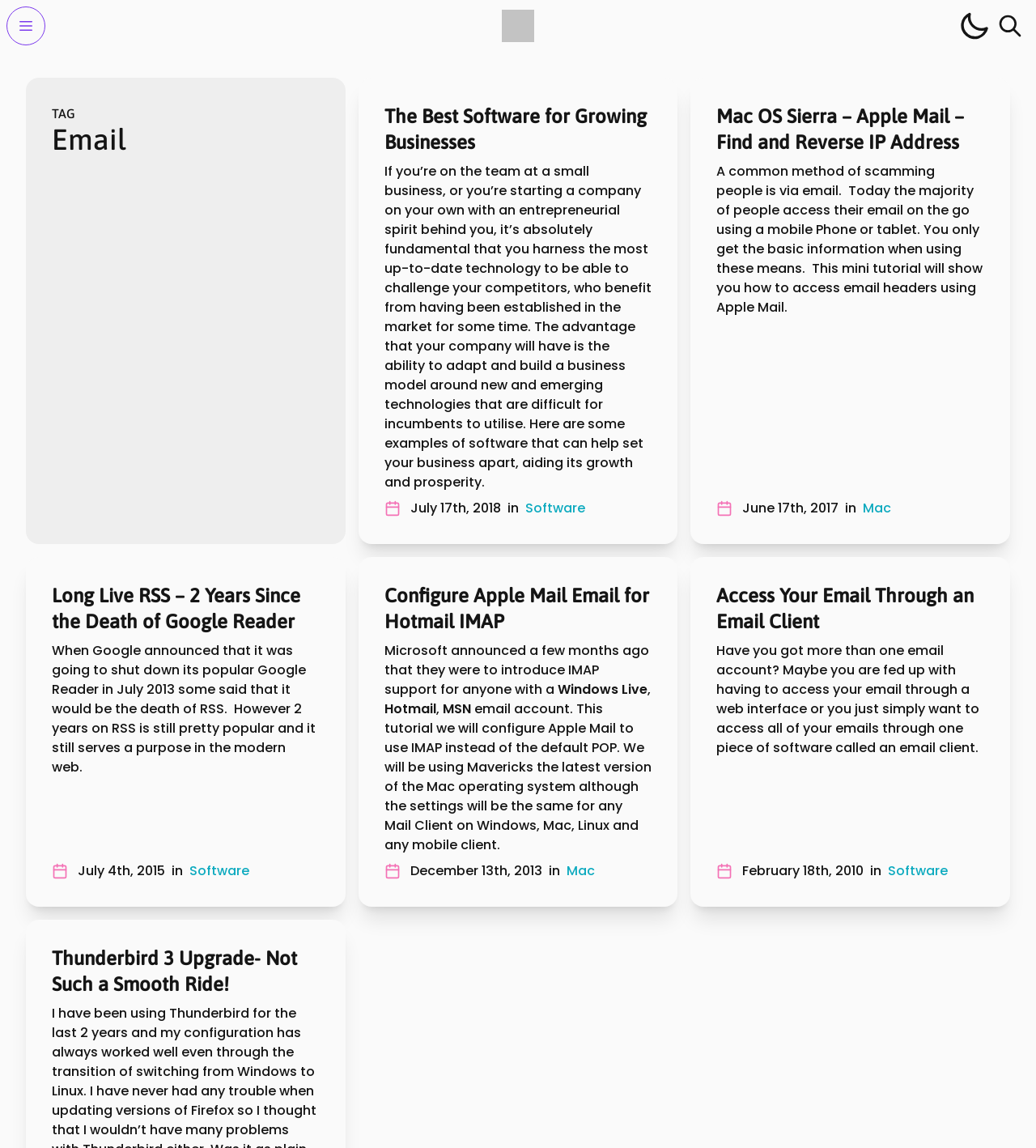Please locate the bounding box coordinates of the element's region that needs to be clicked to follow the instruction: "Switch to light mode". The bounding box coordinates should be provided as four float numbers between 0 and 1, i.e., [left, top, right, bottom].

[0.925, 0.008, 0.956, 0.037]